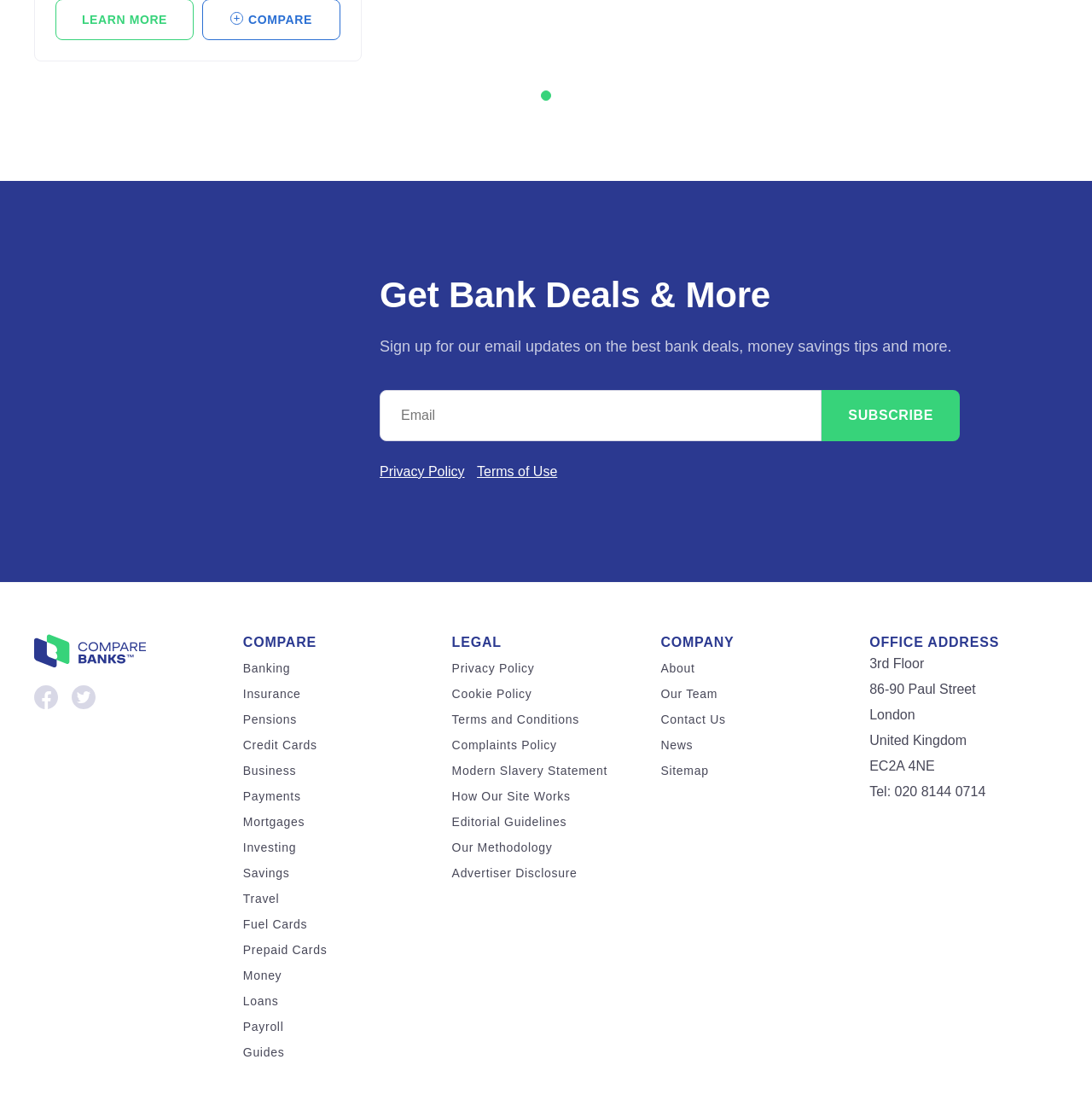Based on the element description Terms of Use, identify the bounding box coordinates for the UI element. The coordinates should be in the format (top-left x, top-left y, bottom-right x, bottom-right y) and within the 0 to 1 range.

[0.437, 0.417, 0.51, 0.436]